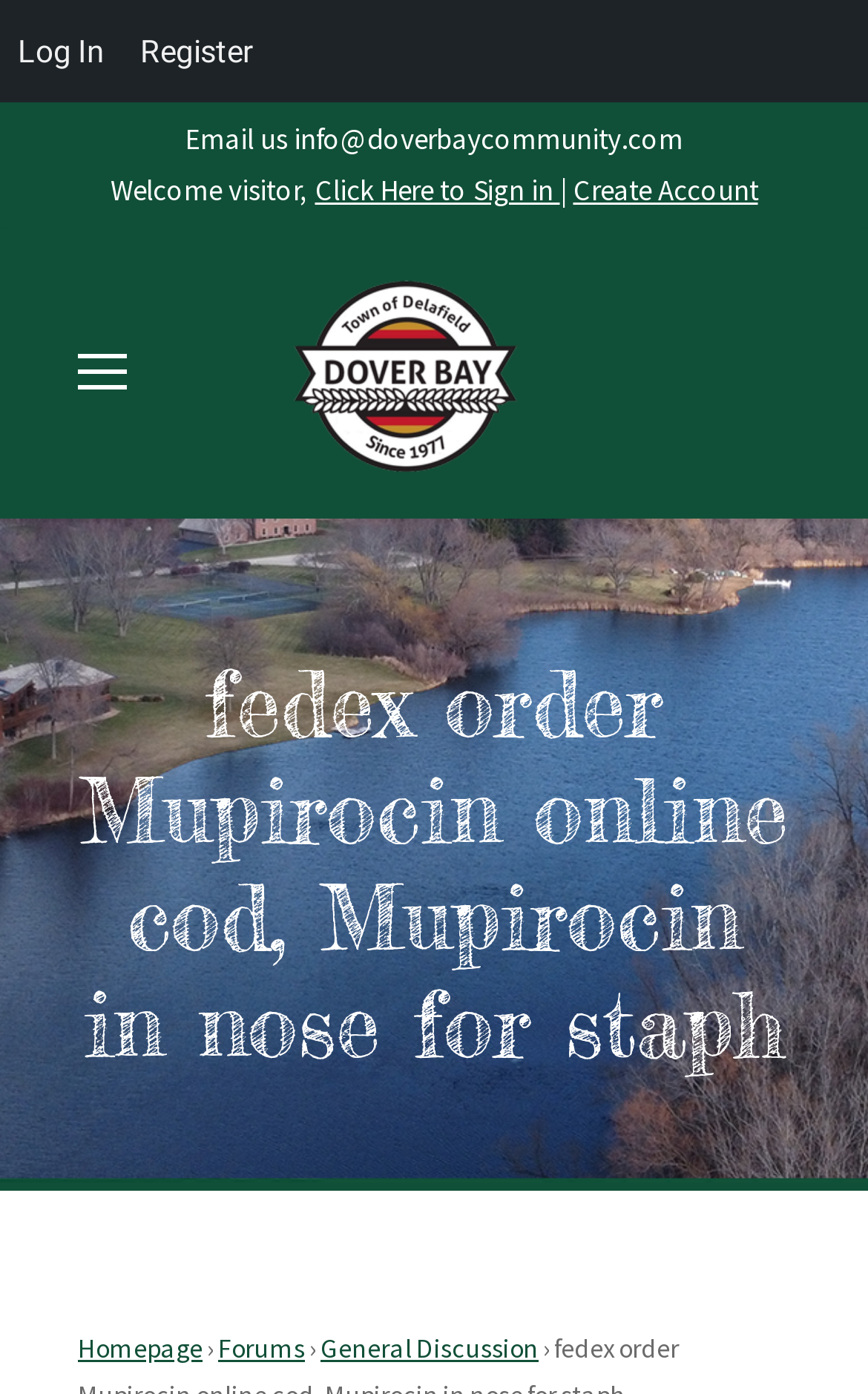Identify and provide the bounding box for the element described by: "additional Dental".

None